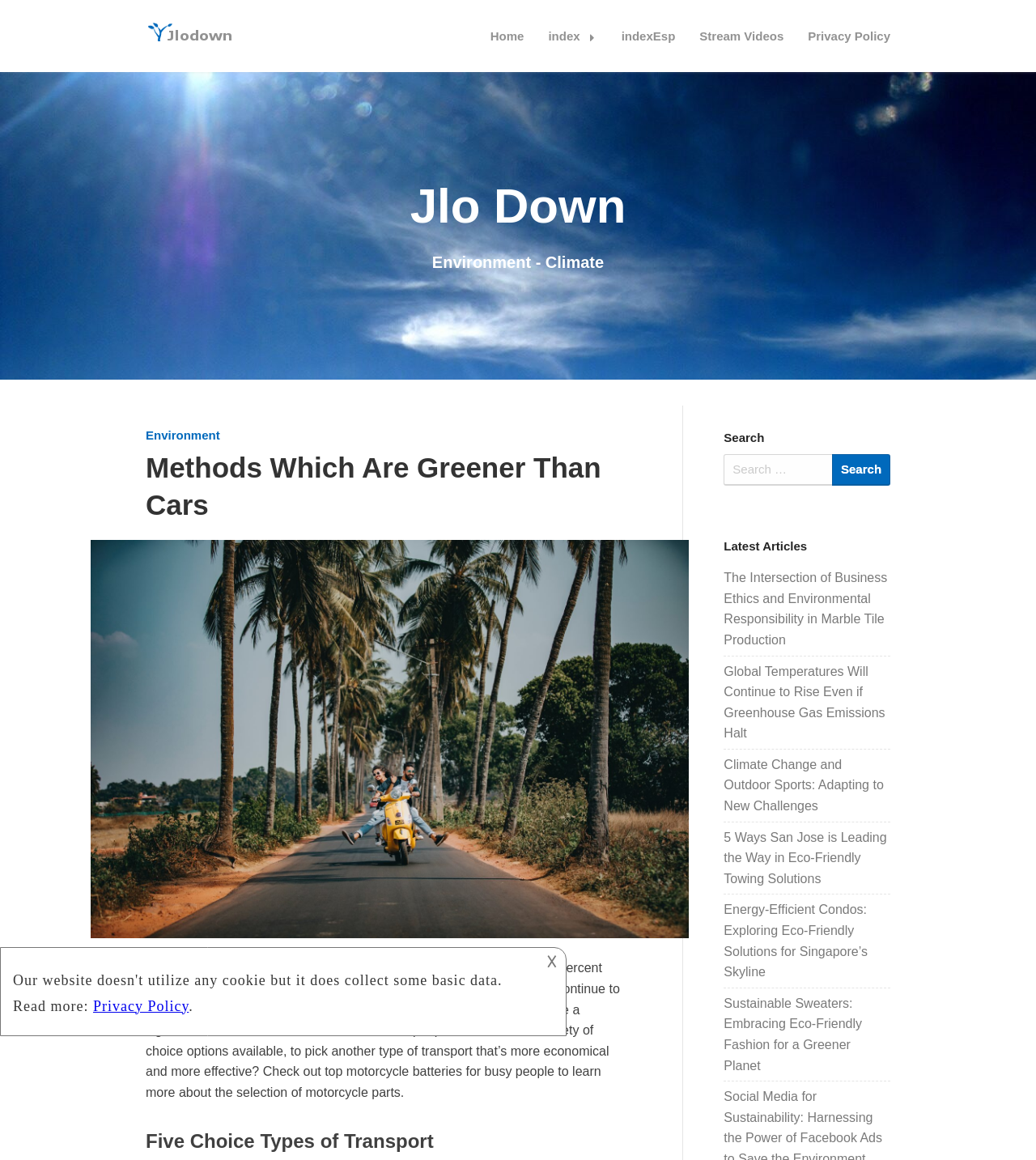Bounding box coordinates are specified in the format (top-left x, top-left y, bottom-right x, bottom-right y). All values are floating point numbers bounded between 0 and 1. Please provide the bounding box coordinate of the region this sentence describes: Jlo Down

[0.031, 0.153, 0.969, 0.203]